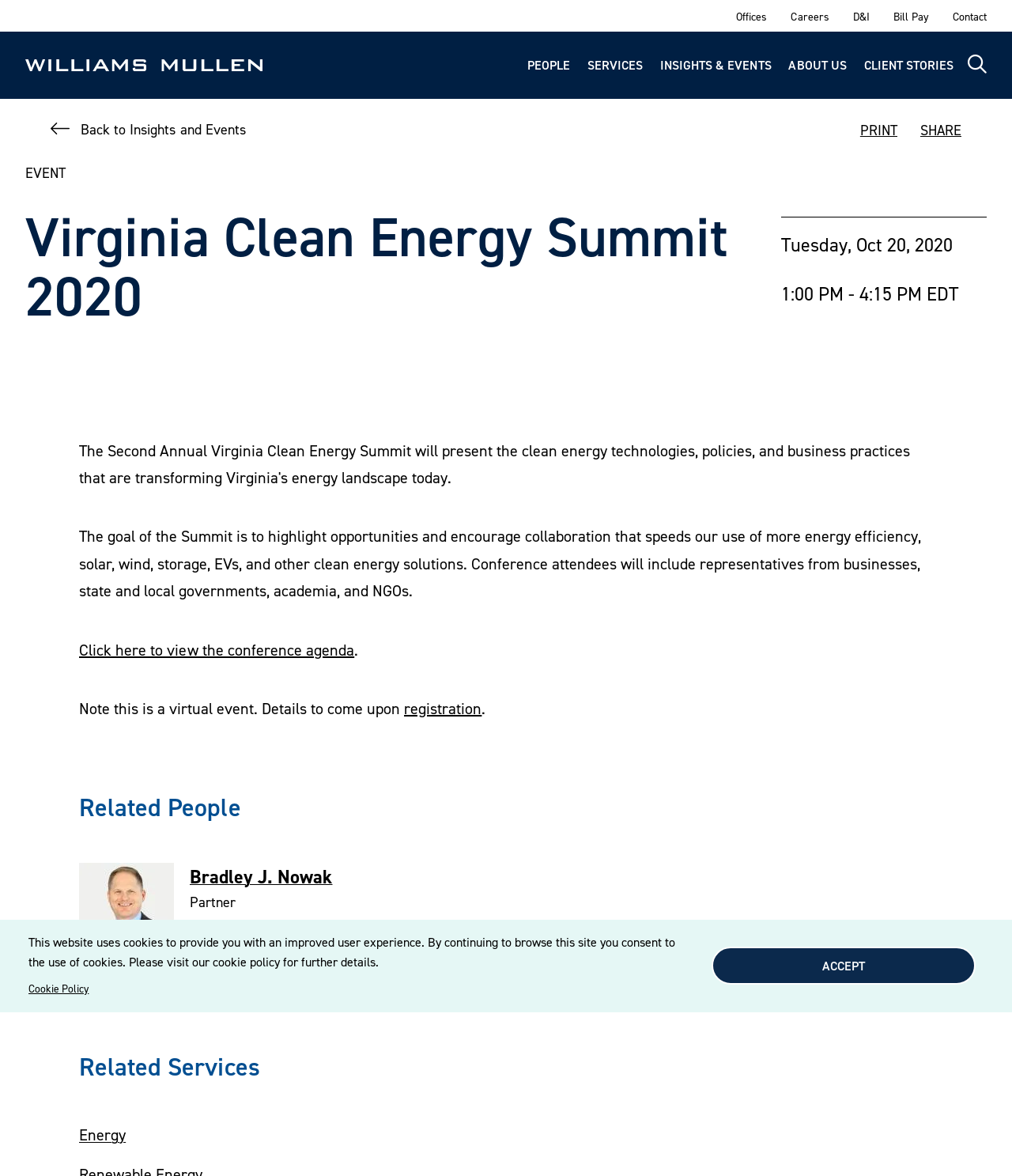Please provide the bounding box coordinates for the element that needs to be clicked to perform the instruction: "Click the 'Back to Insights and Events' link". The coordinates must consist of four float numbers between 0 and 1, formatted as [left, top, right, bottom].

[0.05, 0.102, 0.243, 0.118]